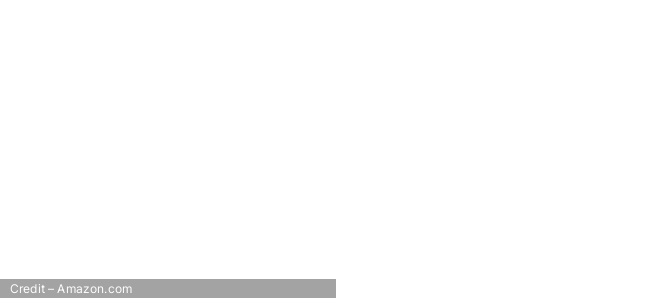What is the main focus of the surrounding context?
Analyze the image and deliver a detailed answer to the question.

The surrounding context focuses on the Brooks Unisex Hyperion Elite 3 Running Shoe, highlighting its innovations in fitness shoe technology such as lightweight construction and responsive performance features.